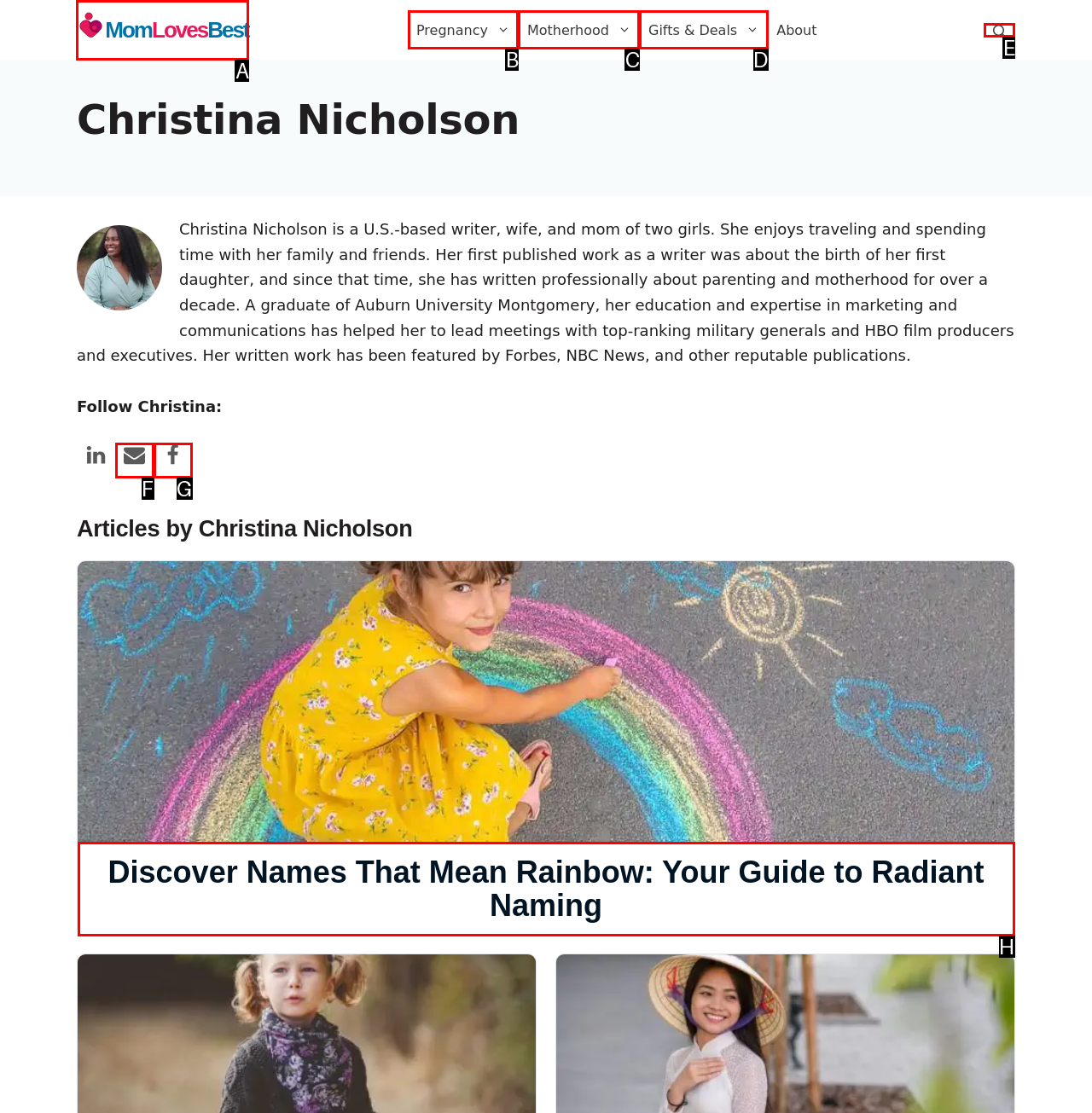Determine which HTML element should be clicked to carry out the following task: Click on the Mom Loves Best link Respond with the letter of the appropriate option.

A